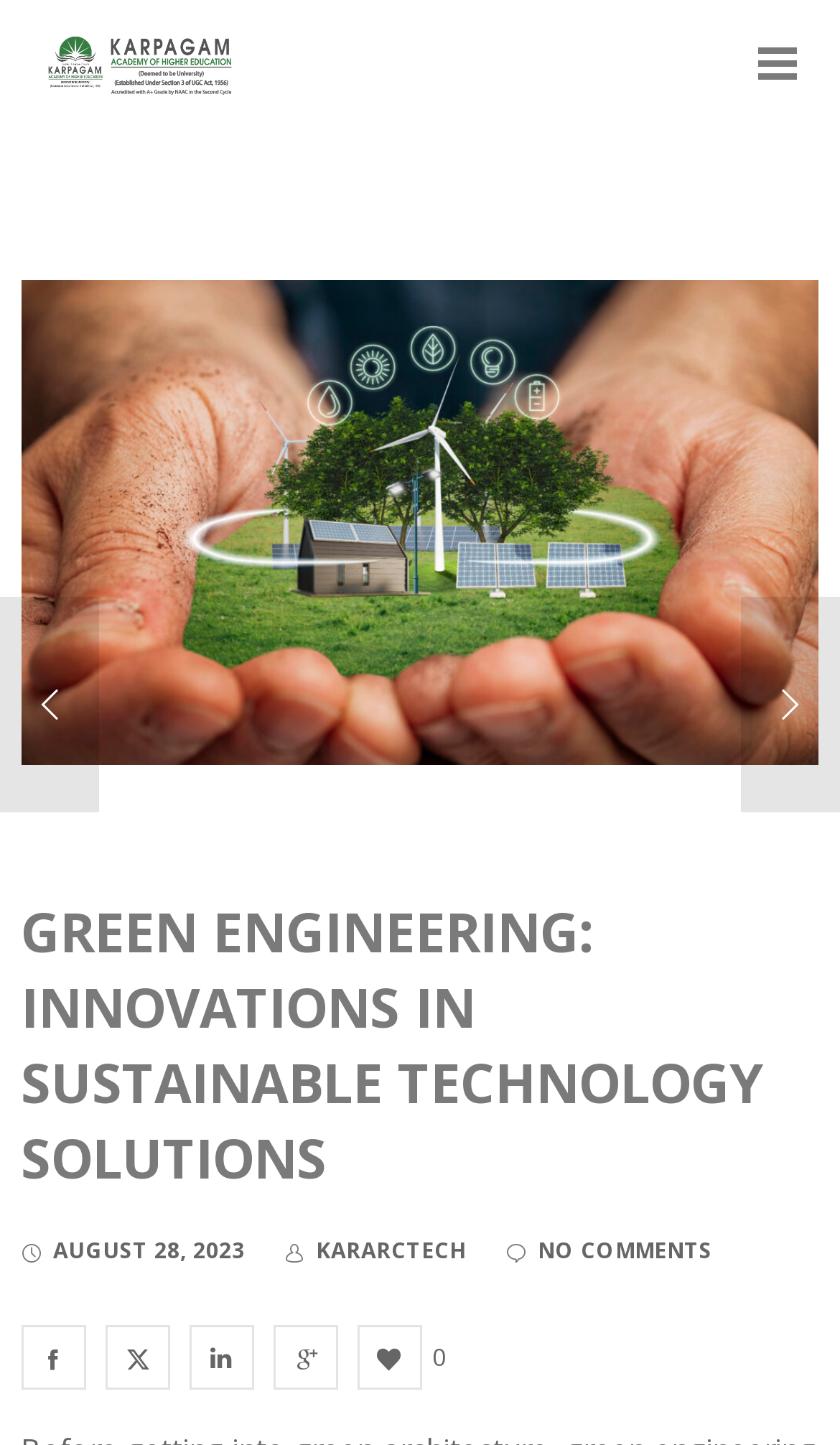How many social media links are at the bottom of the page?
From the screenshot, provide a brief answer in one word or phrase.

5